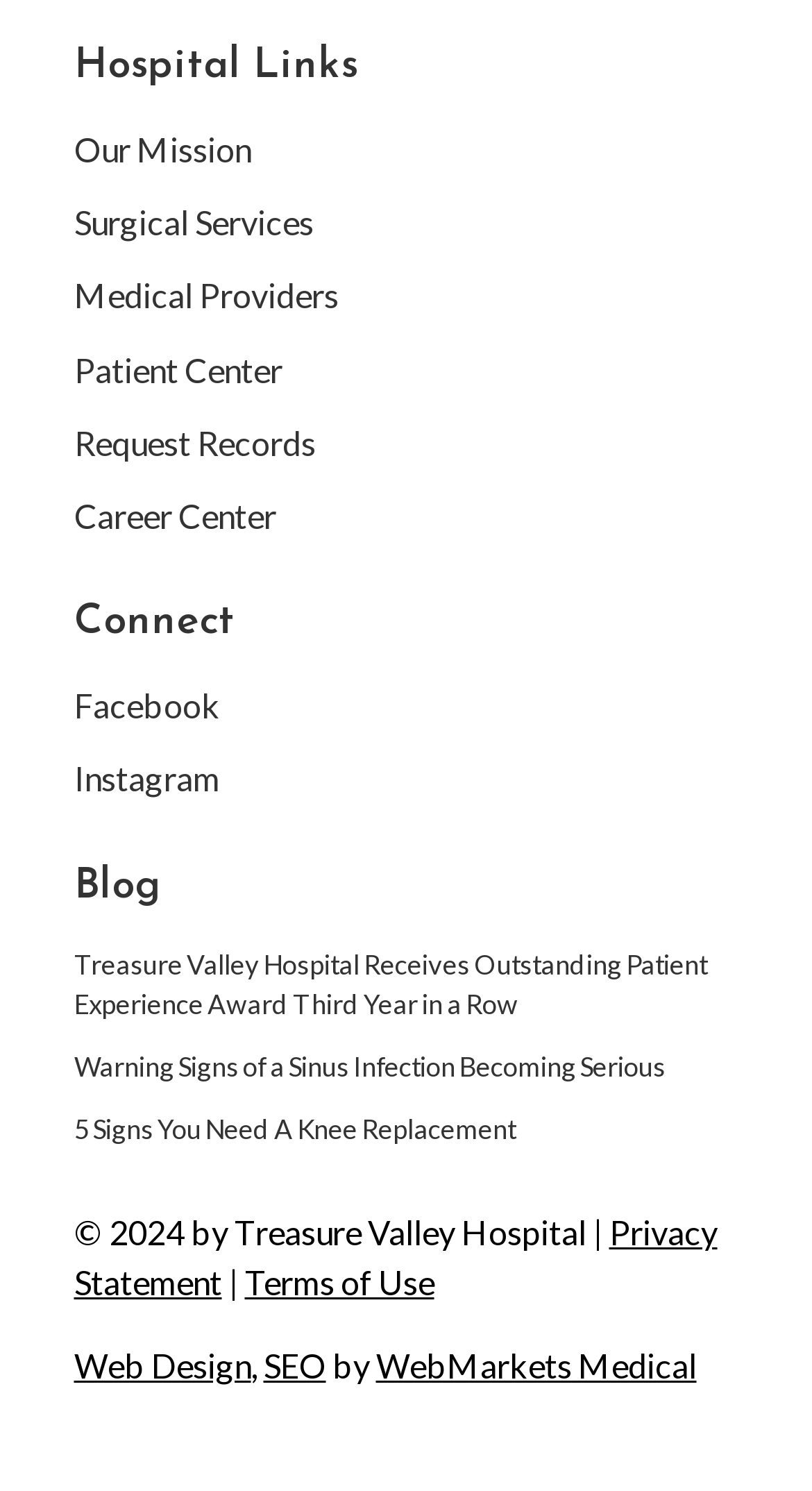Please identify the bounding box coordinates of the clickable area that will allow you to execute the instruction: "Learn about Surgical Services".

[0.091, 0.136, 0.386, 0.162]